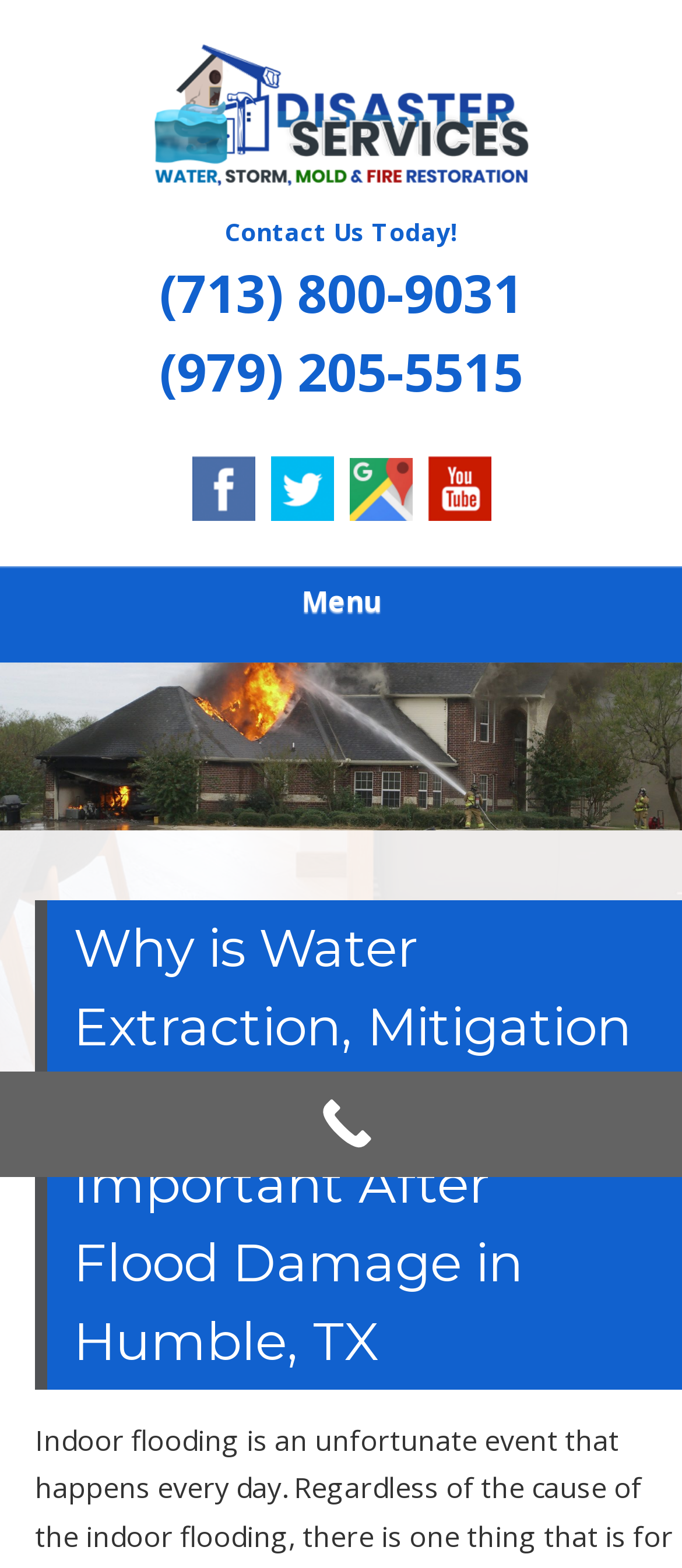Offer a thorough description of the webpage.

The webpage appears to be a disaster services company's website, specifically focused on water extraction, mitigation, and remediation after flood damage in Humble, TX. 

At the top of the page, there is a heading "DISASTER SERVICES" with a link below it. To the right of this heading, there is a static text "Quality Disaster Repair & Remodeling Services". 

Below this section, there is a complementary section with a "Contact Us Today!" text, followed by two phone numbers. 

To the right of the contact information, there are social media links, including Facebook, Twitter, and Google +, each with its corresponding icon. 

On the left side of the page, there is a menu section with a heading "Menu". Below this, there is a list of links, but the specific items in the list are not described. 

At the bottom of the page, there are navigation links "Previous" and "Next". Above these links, there is a header section with a heading "Why is Water Extraction, Mitigation & Remediation Important After Flood Damage in Humble, TX". 

Finally, there is a "Call Now Button" image located near the bottom center of the page.